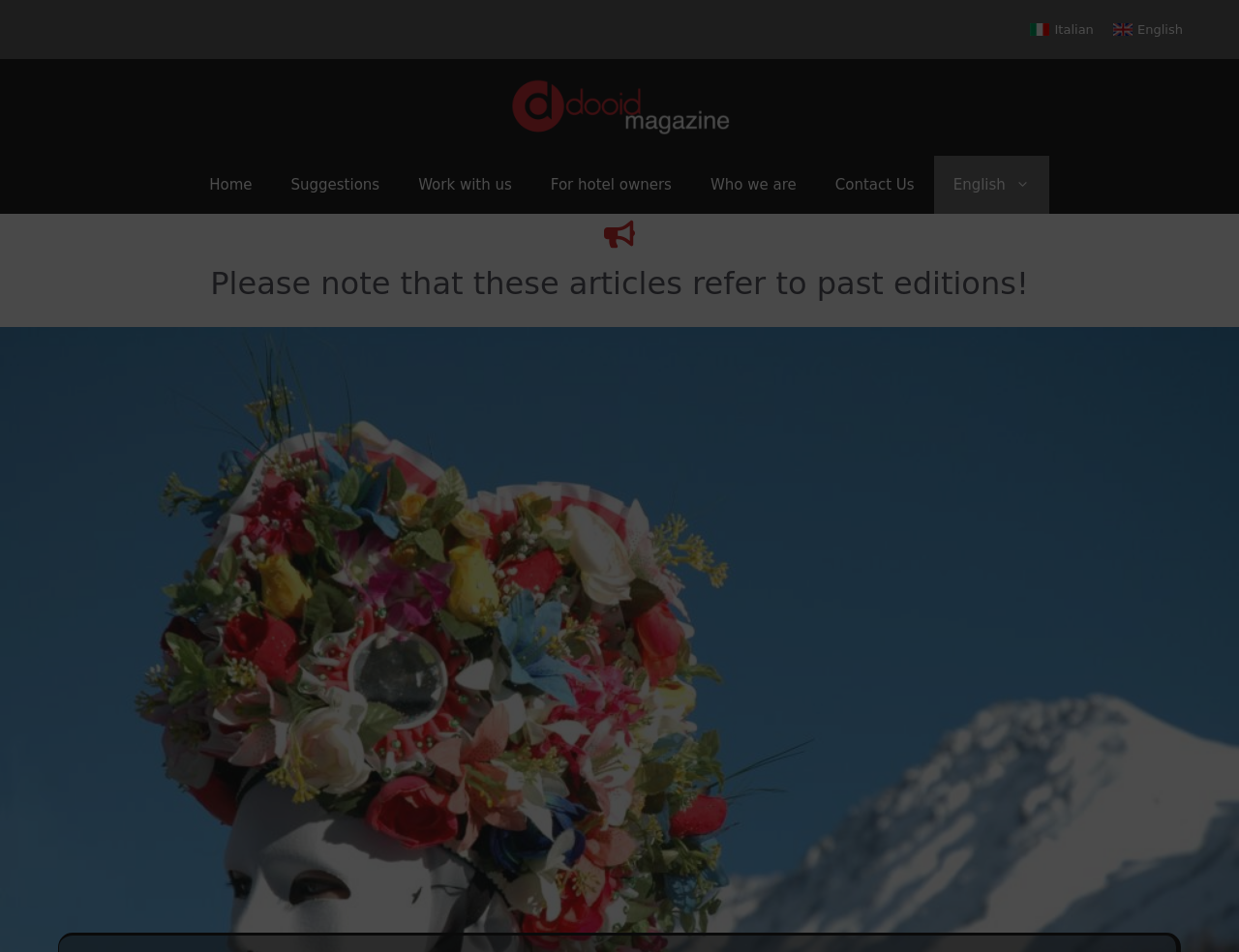Determine the bounding box coordinates of the clickable region to execute the instruction: "Switch to Italian language". The coordinates should be four float numbers between 0 and 1, denoted as [left, top, right, bottom].

[0.824, 0.018, 0.891, 0.044]